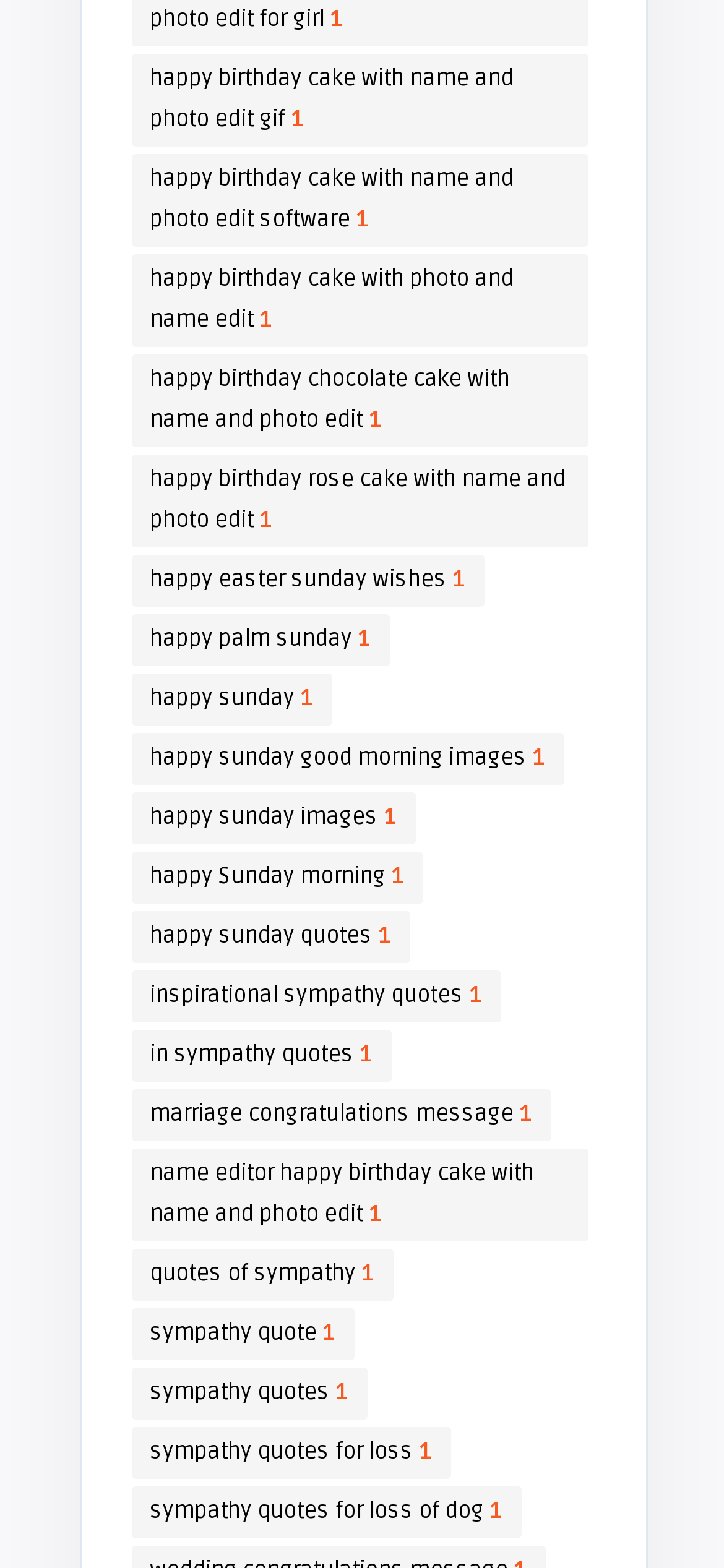Can you specify the bounding box coordinates of the area that needs to be clicked to fulfill the following instruction: "Explore inspirational sympathy quotes"?

[0.181, 0.619, 0.691, 0.652]